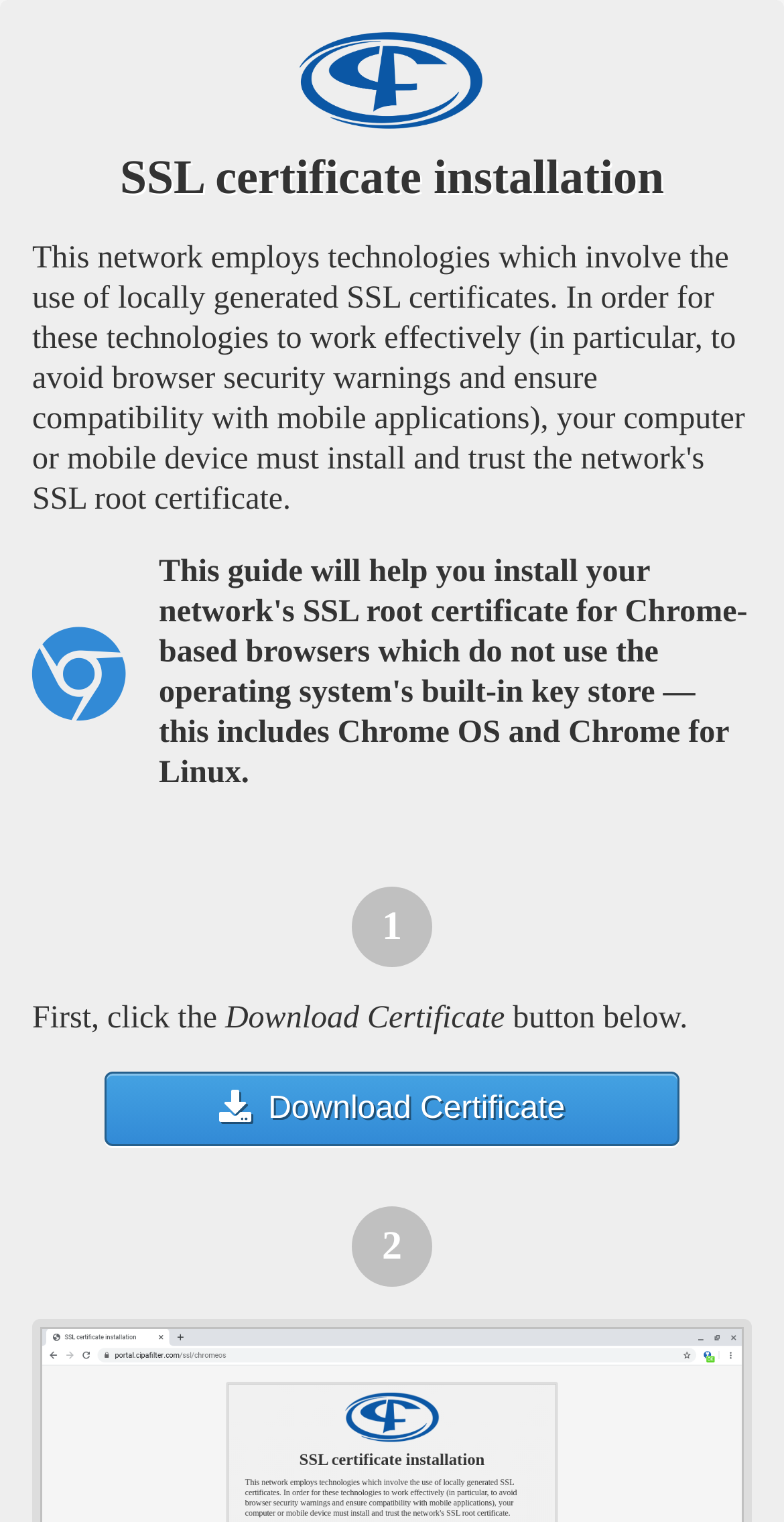Illustrate the webpage thoroughly, mentioning all important details.

The webpage is about SSL certificate installation, with a clear heading at the top center of the page. Below the heading, there are two main sections, each with a step-by-step guide. 

The first section, labeled "Step 1", is located at the top left of the page. It contains a brief instruction, which is divided into three parts: "First, click the", "Download Certificate", and "button below." These texts are arranged horizontally, with "Download Certificate" in the middle. Below this instruction, there is a prominent "Download Certificate" button with a download icon, positioned at the top center of the page.

The second section, labeled "Step 2", is located below the first section, at the bottom left of the page.